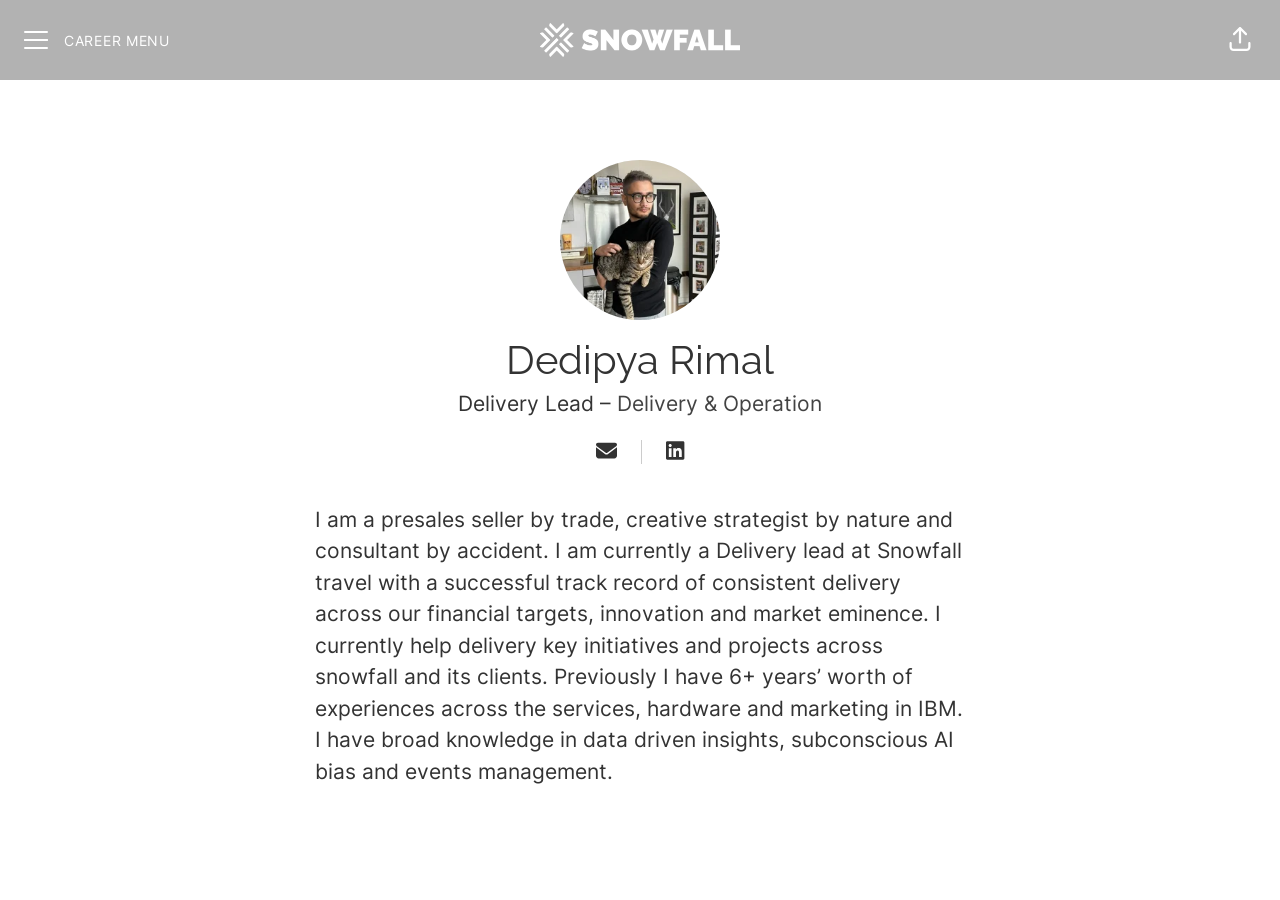What is Dedipya Rimal's experience in years? From the image, respond with a single word or brief phrase.

6+